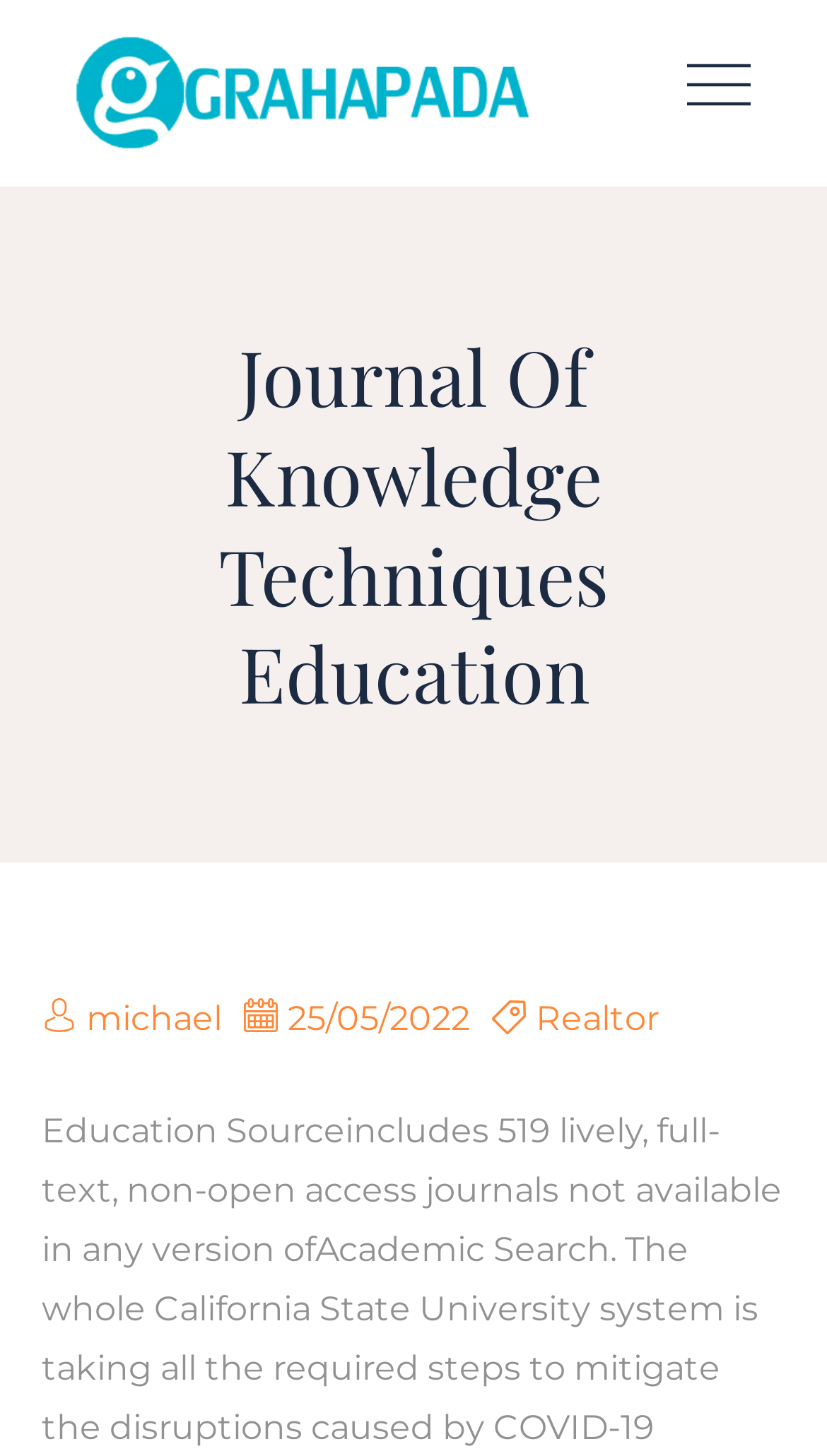Generate a comprehensive description of the contents of the webpage.

The webpage is titled "Journal Of Knowledge Techniques Education – GP" and features a prominent heading with the same title, spanning across the top section of the page. 

At the top-left corner, there is a link and an image, both labeled "GP", which are positioned closely together. 

On the top-right side, a navigation menu labeled "Primary Menu" is located, accompanied by a button that can be expanded to reveal the menu. The button features an image. 

Below the title, there are three links arranged horizontally. The first link is labeled "michael", the second link displays the date "25/05/2022", and the third link is labeled "Realtor". The date link also contains a time element, but its text is not specified.